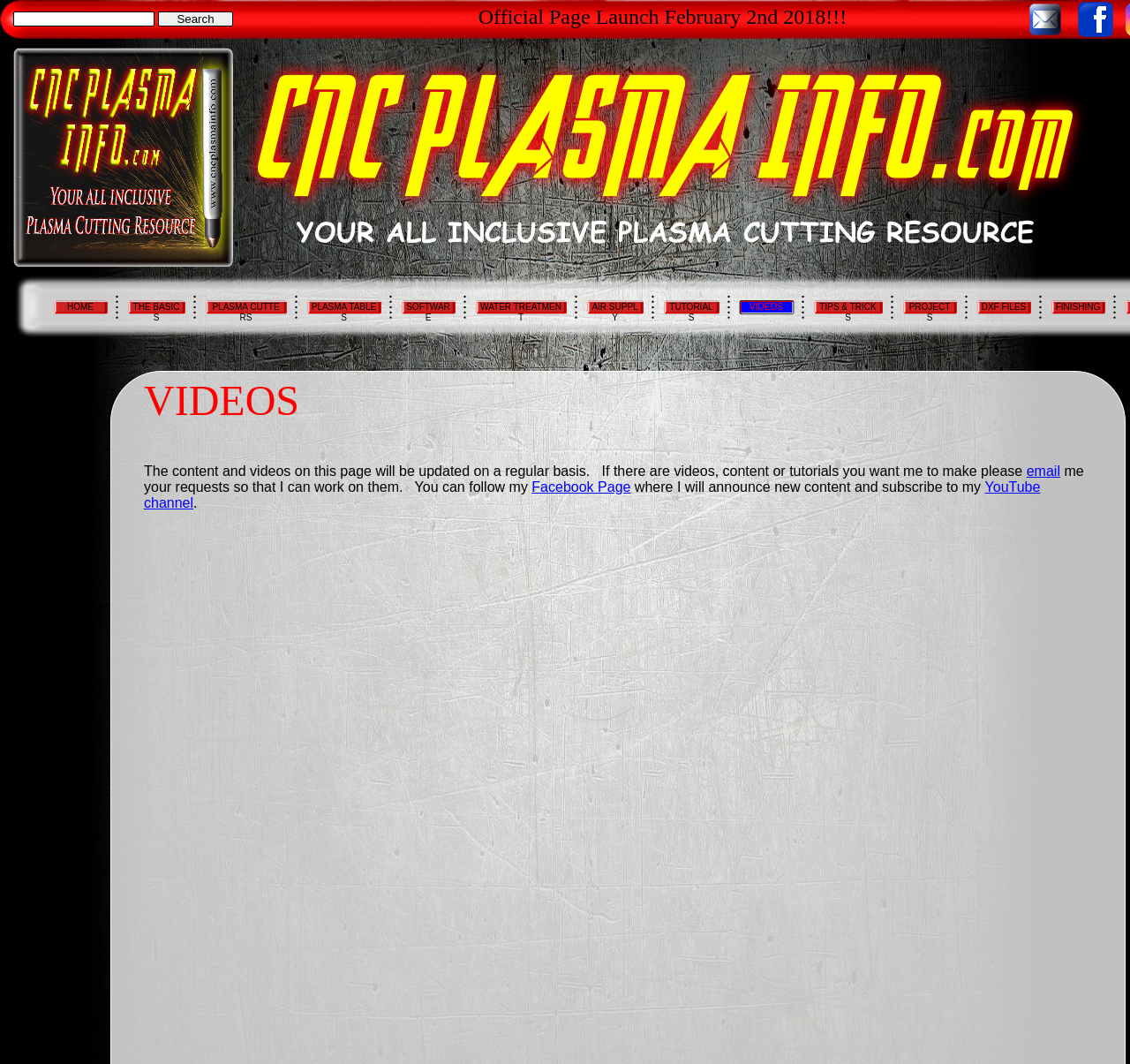How many links are in the navigation menu?
Please provide a detailed answer to the question.

I counted the number of links in the navigation menu, which are HOME, THE BASICS, PLASMA CUTTERS, PLASMA TABLES, SOFTWARE, WATER TREATMENT, AIR SUPPLY, TUTORIALS, VIDEOS, TIPS & TRICKS, PROJECTS, DXF FILES, and FINISHING.